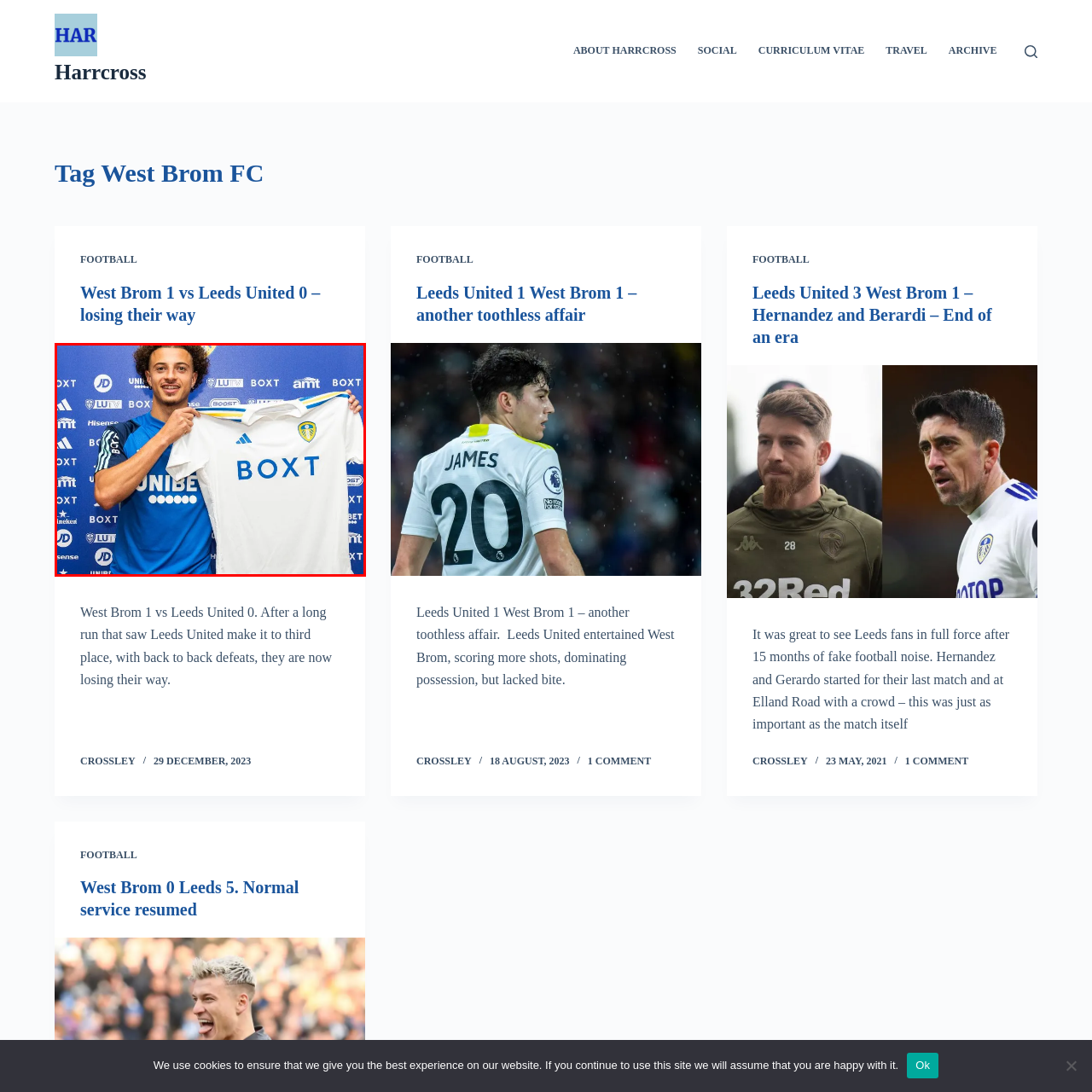Give a detailed account of the scene depicted within the red boundary.

In this image, a football player is proudly displaying a Leeds United jersey with the name "BOXT" prominently written across the front. He is wearing a blue training top with the "UNIBET" logo, suggesting a recent signing or unveiling event. The backdrop features the Leeds United logo and various sponsor branding, indicating the setting is likely a press conference or promotional event. The player's confident smile and posture convey excitement about joining the club. This moment captures the anticipation and enthusiasm surrounding new transfers in the world of football.